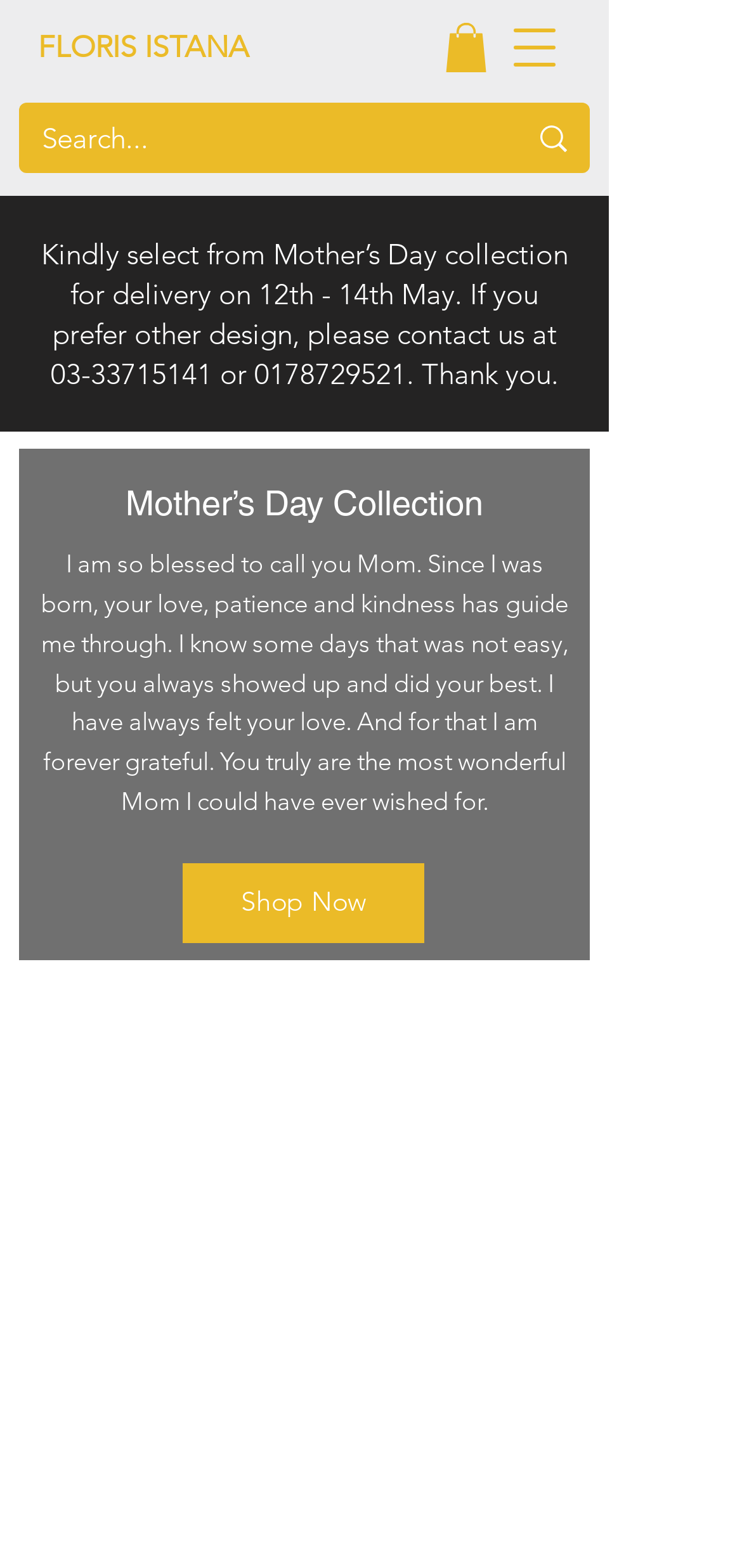Predict the bounding box coordinates of the area that should be clicked to accomplish the following instruction: "Explore Munchkin Dragons". The bounding box coordinates should consist of four float numbers between 0 and 1, i.e., [left, top, right, bottom].

None